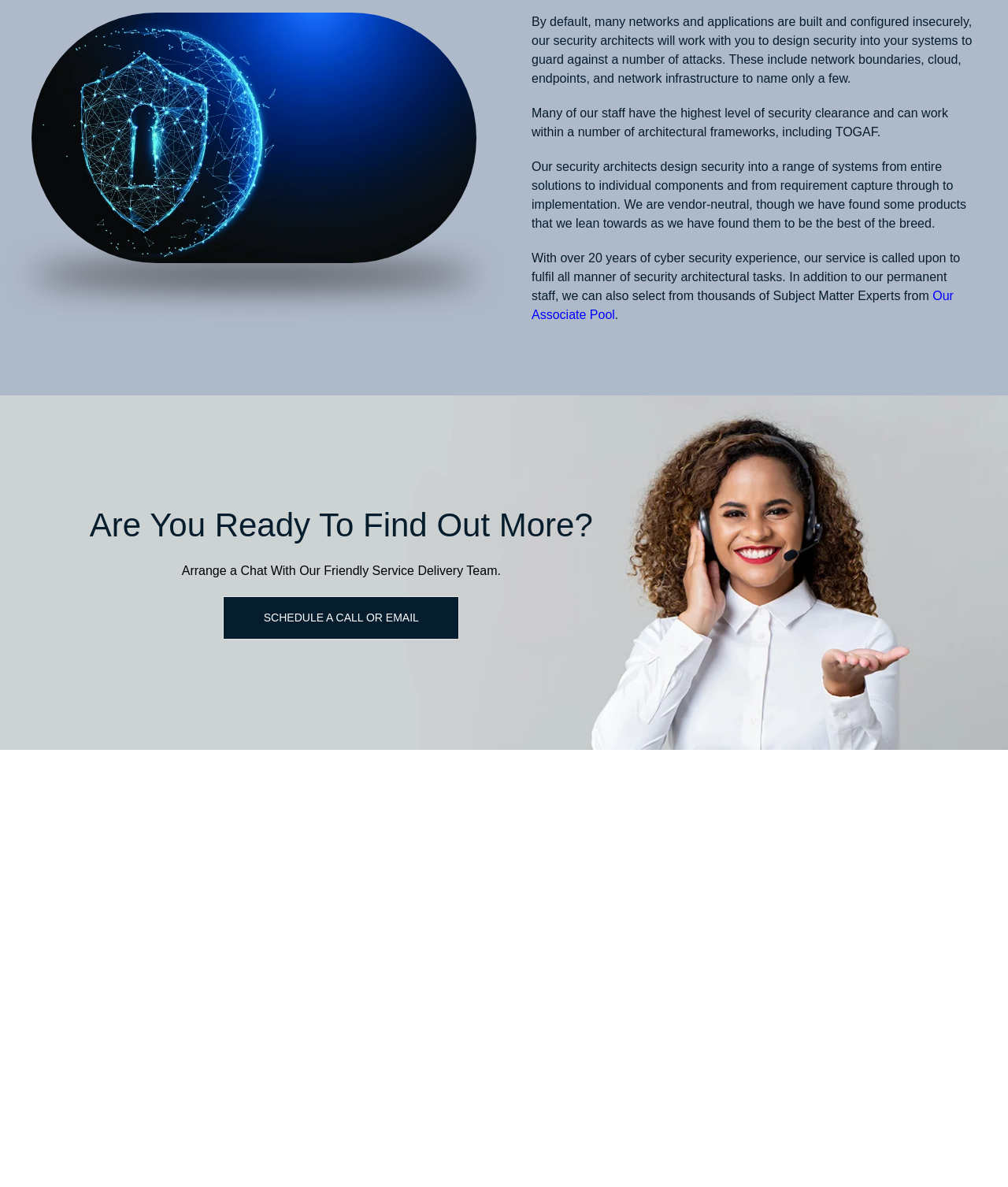Provide the bounding box coordinates for the UI element described in this sentence: "Schedule a Call or Email". The coordinates should be four float values between 0 and 1, i.e., [left, top, right, bottom].

[0.221, 0.502, 0.456, 0.539]